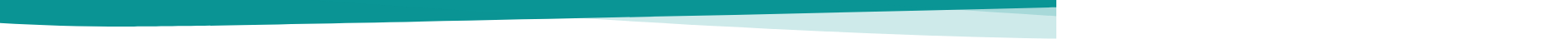Give a detailed explanation of what is happening in the image.

The image captures a sleek, modern logo design prominently displayed in a turquoise color scheme. This logo is part of the website for TripX.co.uk, a platform focused on travel and flight-related services. The logo's fluid design elements suggest a sense of movement and efficiency, aligning with the travel theme of the site. Given the context, it represents the company's commitment to facilitating travel experiences and providing timely information, including updates on flight statuses and delays.